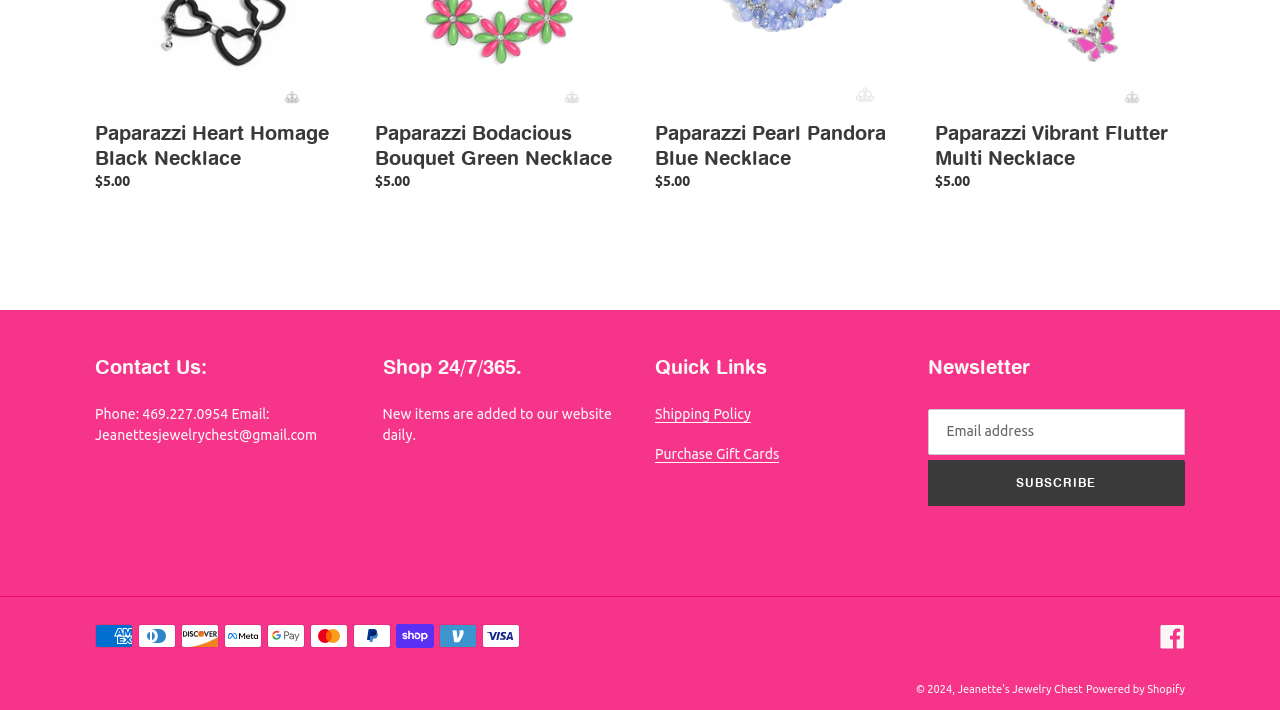Please find the bounding box coordinates of the element that must be clicked to perform the given instruction: "Contact us via phone". The coordinates should be four float numbers from 0 to 1, i.e., [left, top, right, bottom].

[0.074, 0.572, 0.248, 0.624]